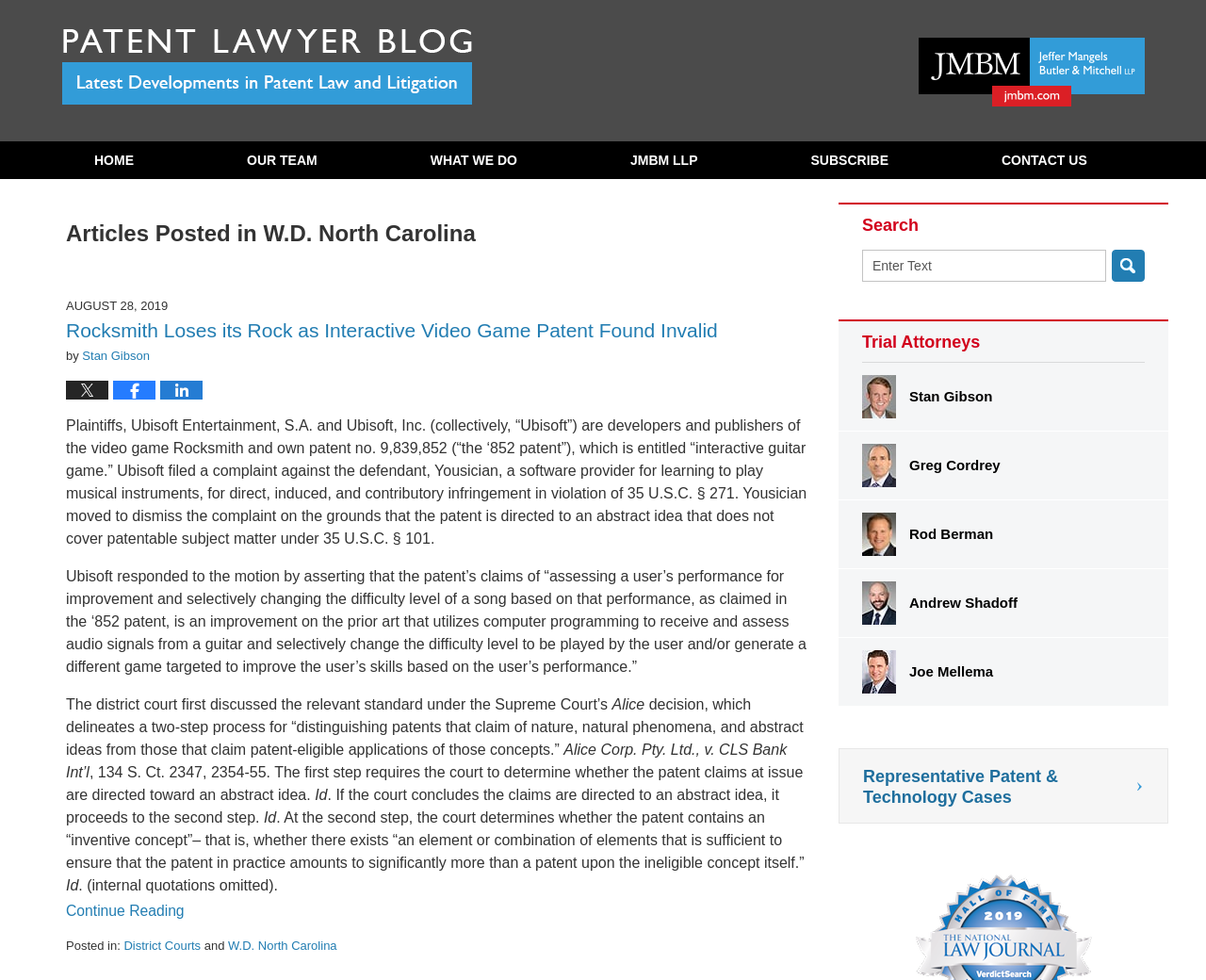Using the details in the image, give a detailed response to the question below:
What is the date of this article?

The answer can be found by looking at the time element above the article title, which displays the date 'AUGUST 28, 2019'. This indicates that the article was published on this date.